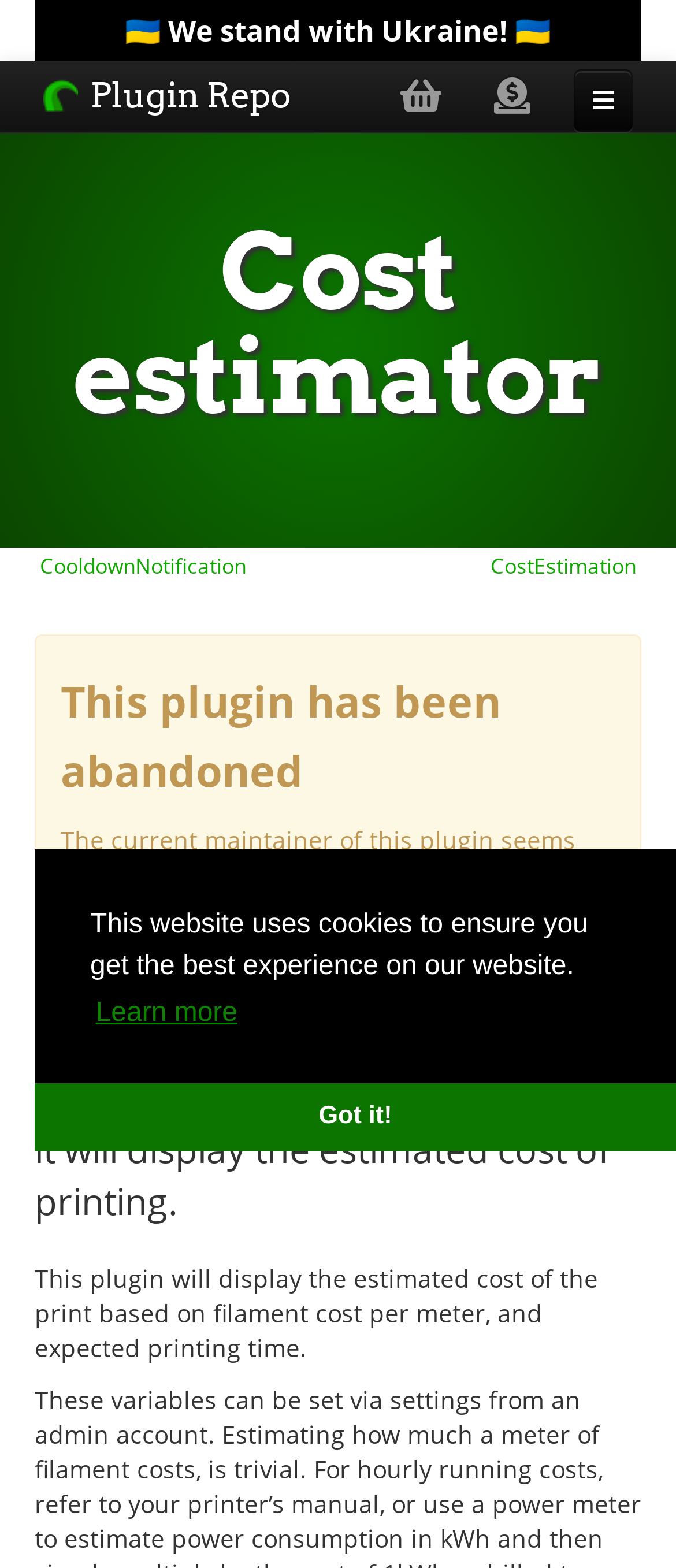Pinpoint the bounding box coordinates of the clickable element to carry out the following instruction: "view cost estimation."

[0.726, 0.352, 0.949, 0.369]